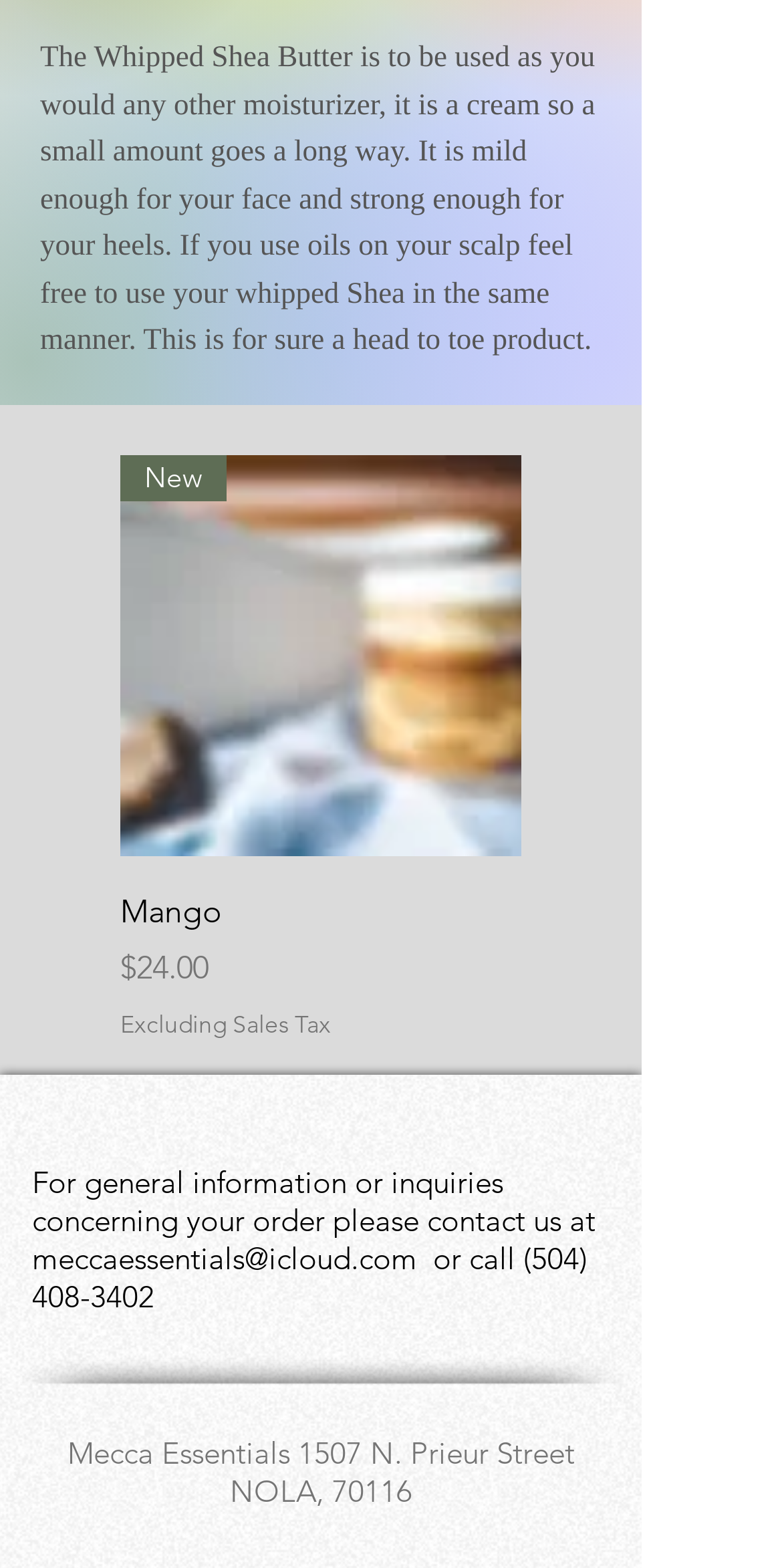How can customers contact Mecca Essentials?
From the image, respond using a single word or phrase.

Email or phone